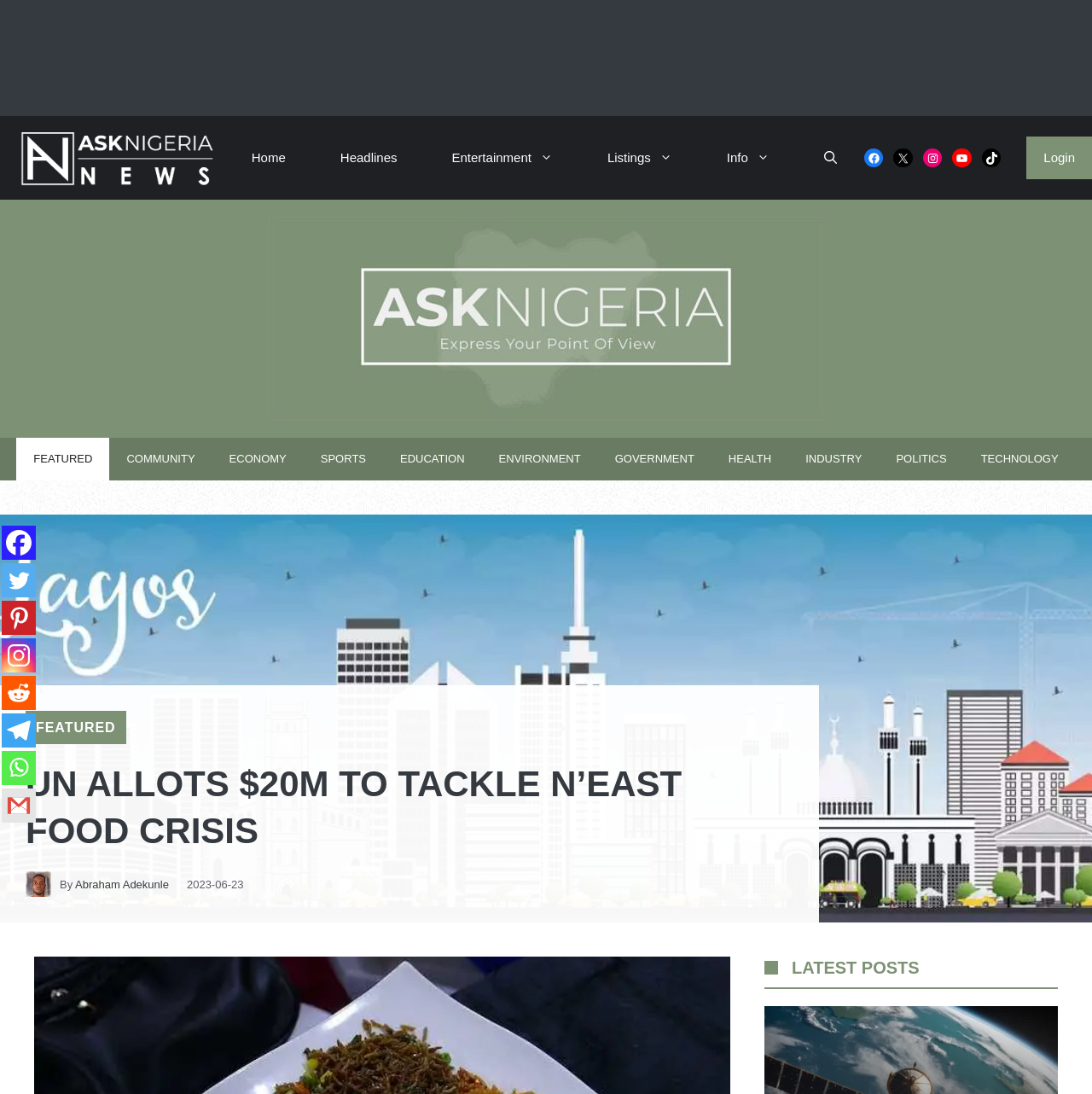Locate the UI element that matches the description Listings in the webpage screenshot. Return the bounding box coordinates in the format (top-left x, top-left y, bottom-right x, bottom-right y), with values ranging from 0 to 1.

[0.531, 0.106, 0.64, 0.183]